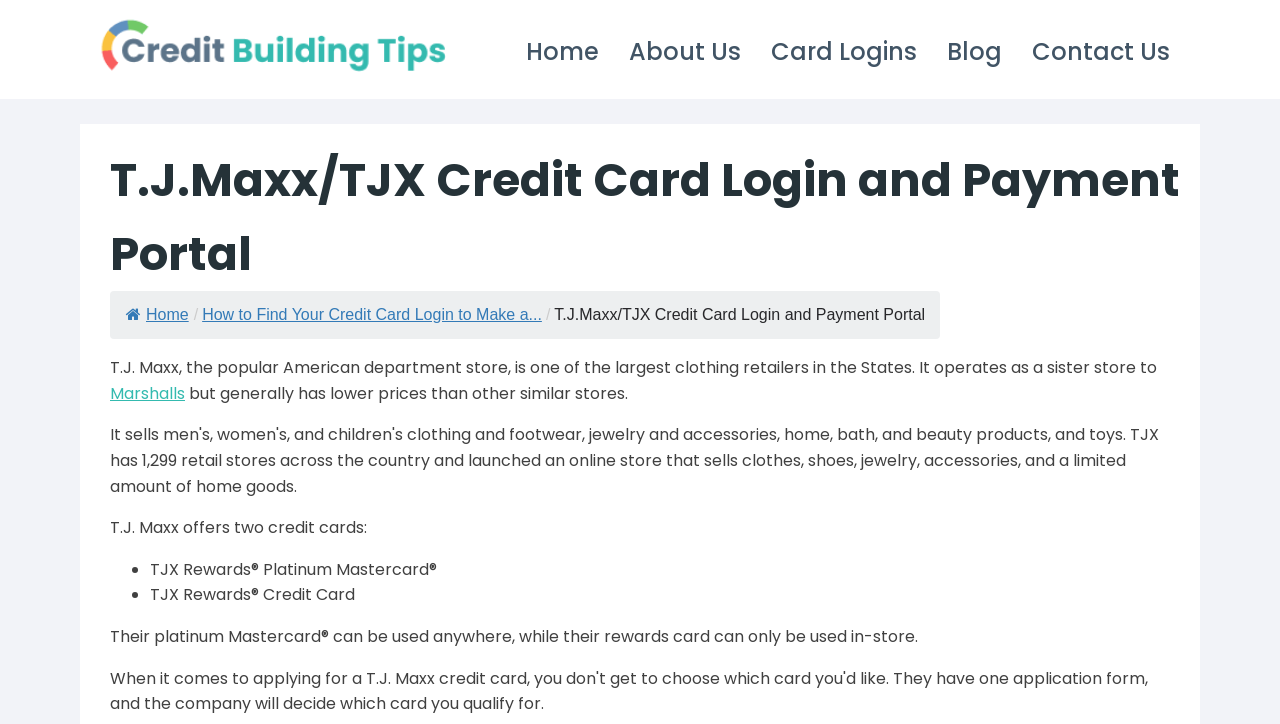Provide the bounding box coordinates for the area that should be clicked to complete the instruction: "Read about TJX Rewards Platinum Mastercard".

[0.117, 0.77, 0.341, 0.802]